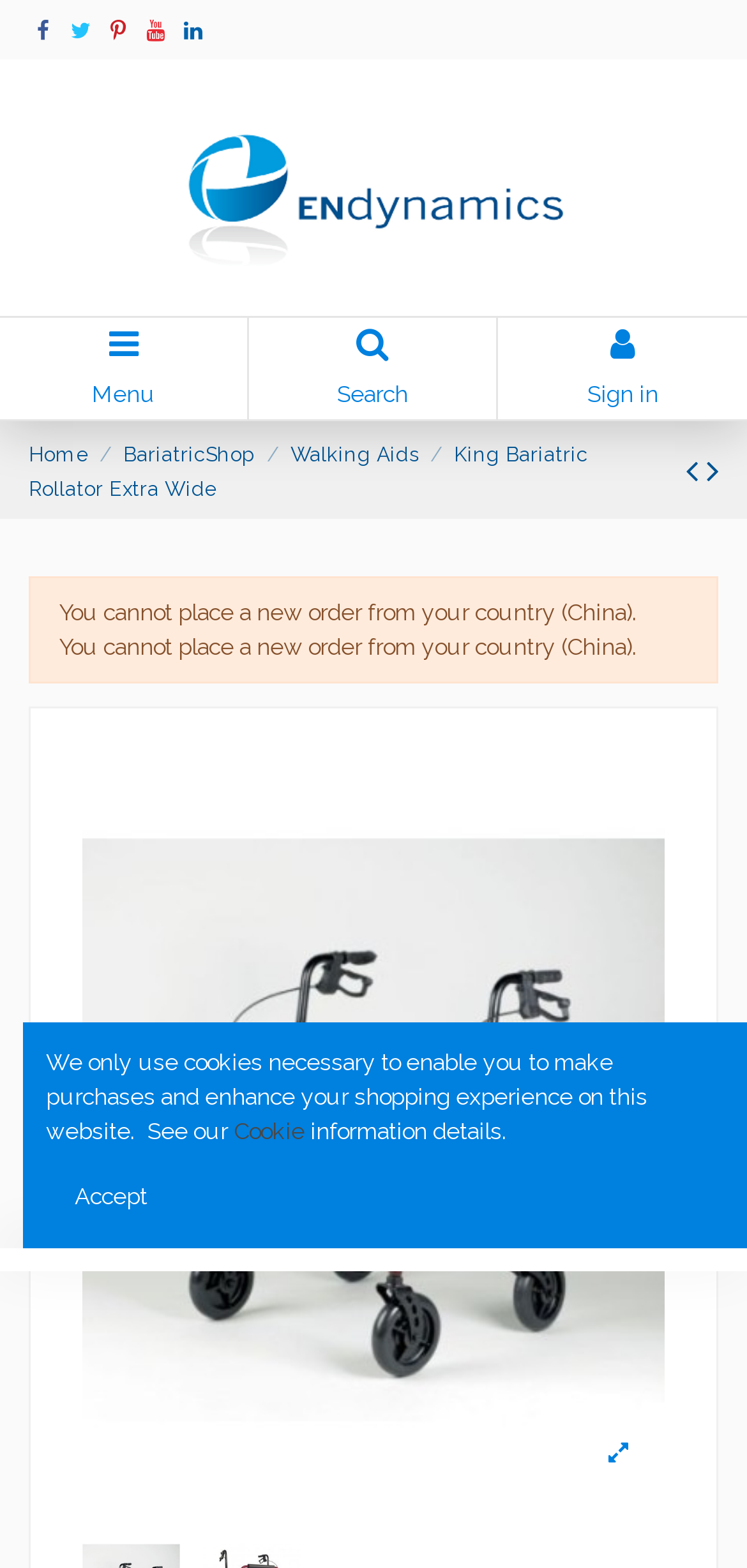Provide a short answer using a single word or phrase for the following question: 
What is the purpose of the 'Accept' button?

To accept cookies